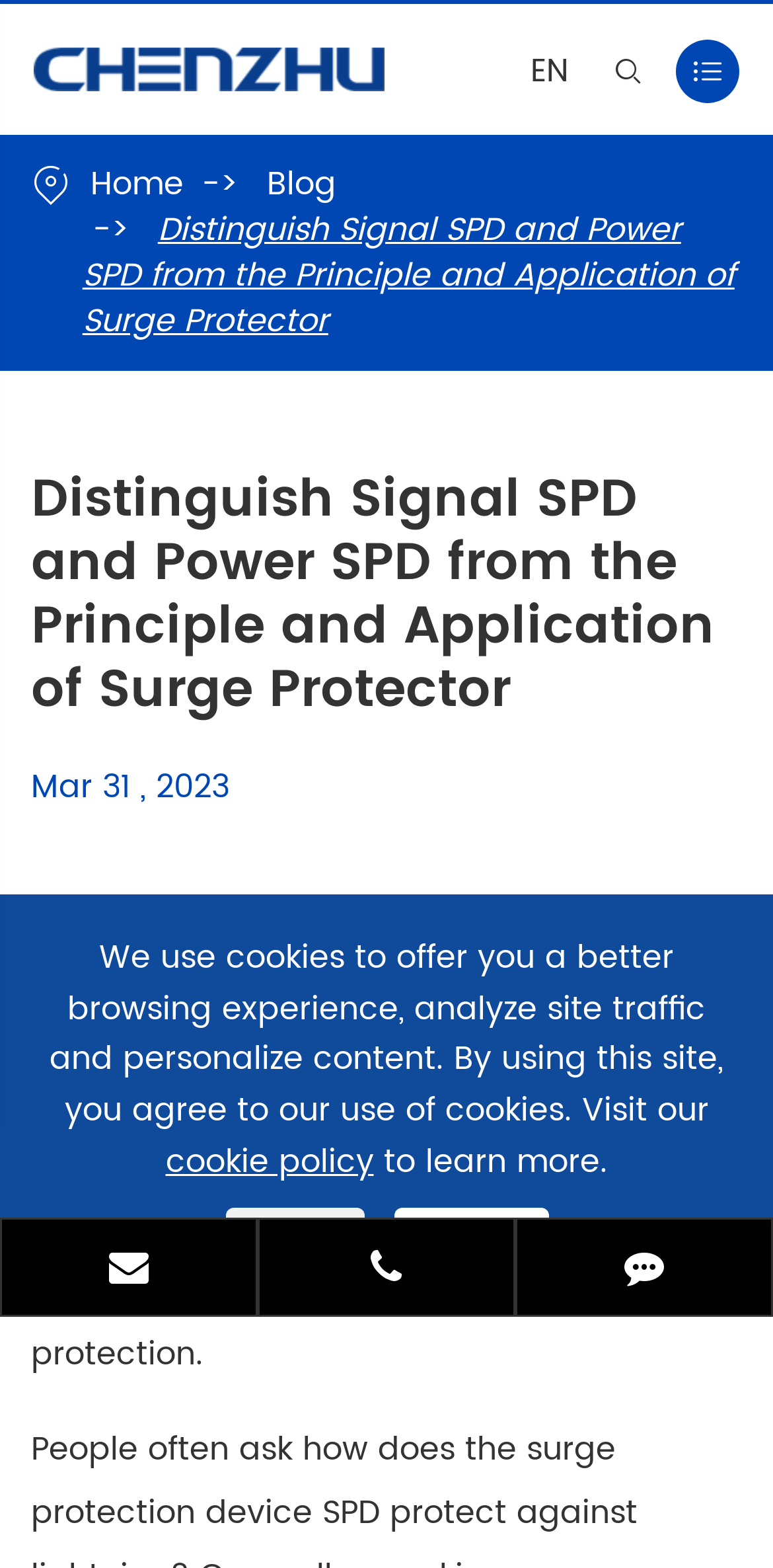Create an elaborate caption that covers all aspects of the webpage.

The webpage is about surge protection devices, specifically discussing the principle and application of surge protectors. At the top left corner, there is a logo of "Shanghai Chenzhu Instrument CO., LTD." with a link to the company's website. Next to the logo, there is a link to the company's name. On the top right corner, there are three icons, representing different languages or settings.

Below the logo, there is a navigation menu with links to "Home", "Blog", and the current page "Distinguish Signal SPD and Power SPD from the Principle and Application of Surge Protector". The main heading of the page is "Distinguish Signal SPD and Power SPD from the Principle and Application of Surge Protector", which is centered at the top of the page.

Under the heading, there is a publication date "Mar 31, 2023" on the left side. The main content of the page is a paragraph of text that explains what a surge protection device is, its function, and its importance in providing lightning protection.

At the bottom of the page, there are three links to "E-mail", "TEL", and "Feedback" on the left side. On the right side, there is a message about the use of cookies on the website, with links to the "cookie policy" and options to "Reject" or "Accept" cookies.